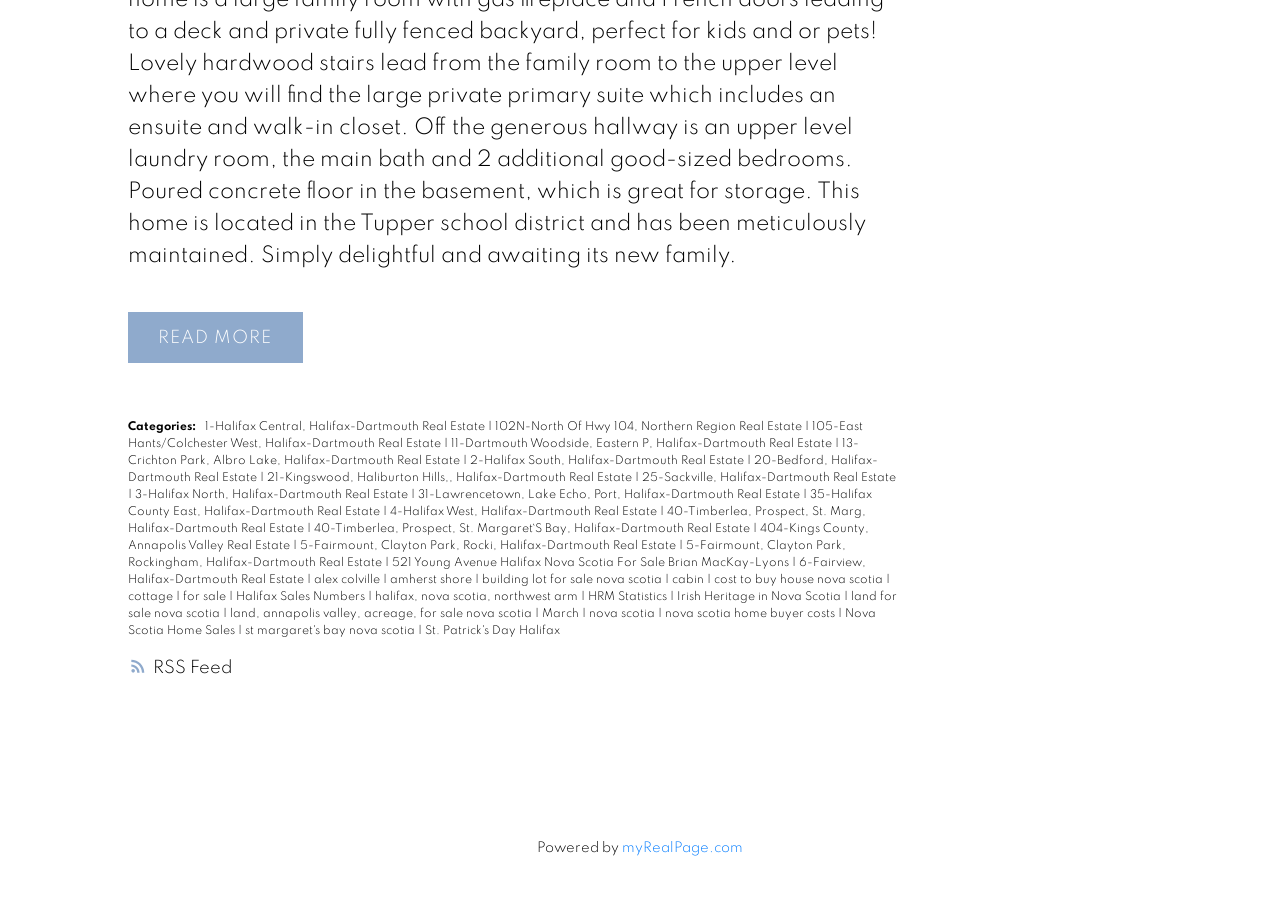Can you specify the bounding box coordinates of the area that needs to be clicked to fulfill the following instruction: "Explore real estate in Timberlea, Prospect, St. Marg"?

[0.1, 0.549, 0.677, 0.58]